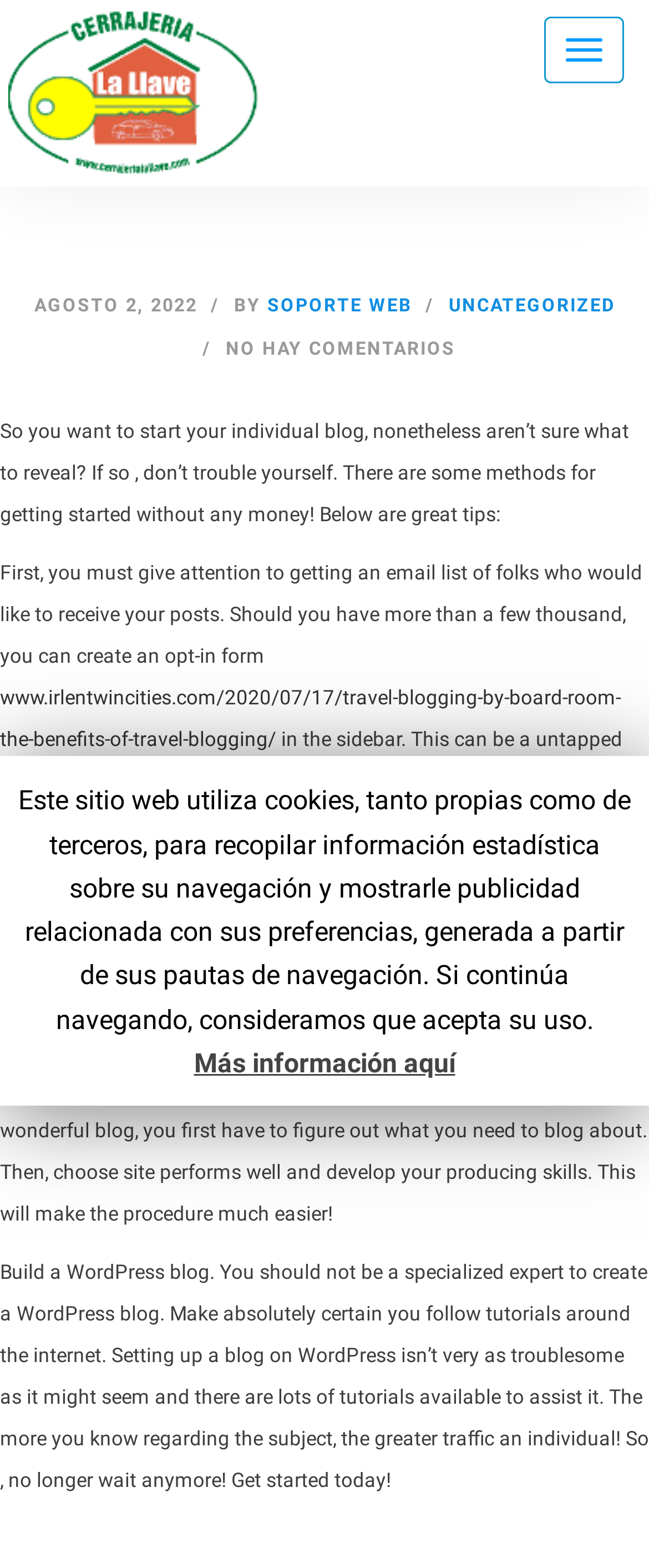Give an in-depth explanation of the webpage layout and content.

This webpage is about blogging, specifically on how to start a blog without investment. At the top, there is a navigation toggle button on the right side, next to the website's logo, which is an image of "Cerrajería La Llave". Below the logo, there is a link to the website's homepage. 

On the left side, there is a section displaying the date "AGOSTO 2, 2022" and the author's name "SOPORTE WEB". Next to it, there is a category link "UNCATEGORIZED". 

The main content of the webpage is a blog post, which starts with a brief introduction to the topic. The post is divided into several paragraphs, each discussing a different aspect of starting a blog, such as building an email list, creating content, and setting up a WordPress blog. There are also links to external resources, such as another blog post about travel blogging.

At the bottom of the page, there is a notice about the website's use of cookies, which provides a link to more information.